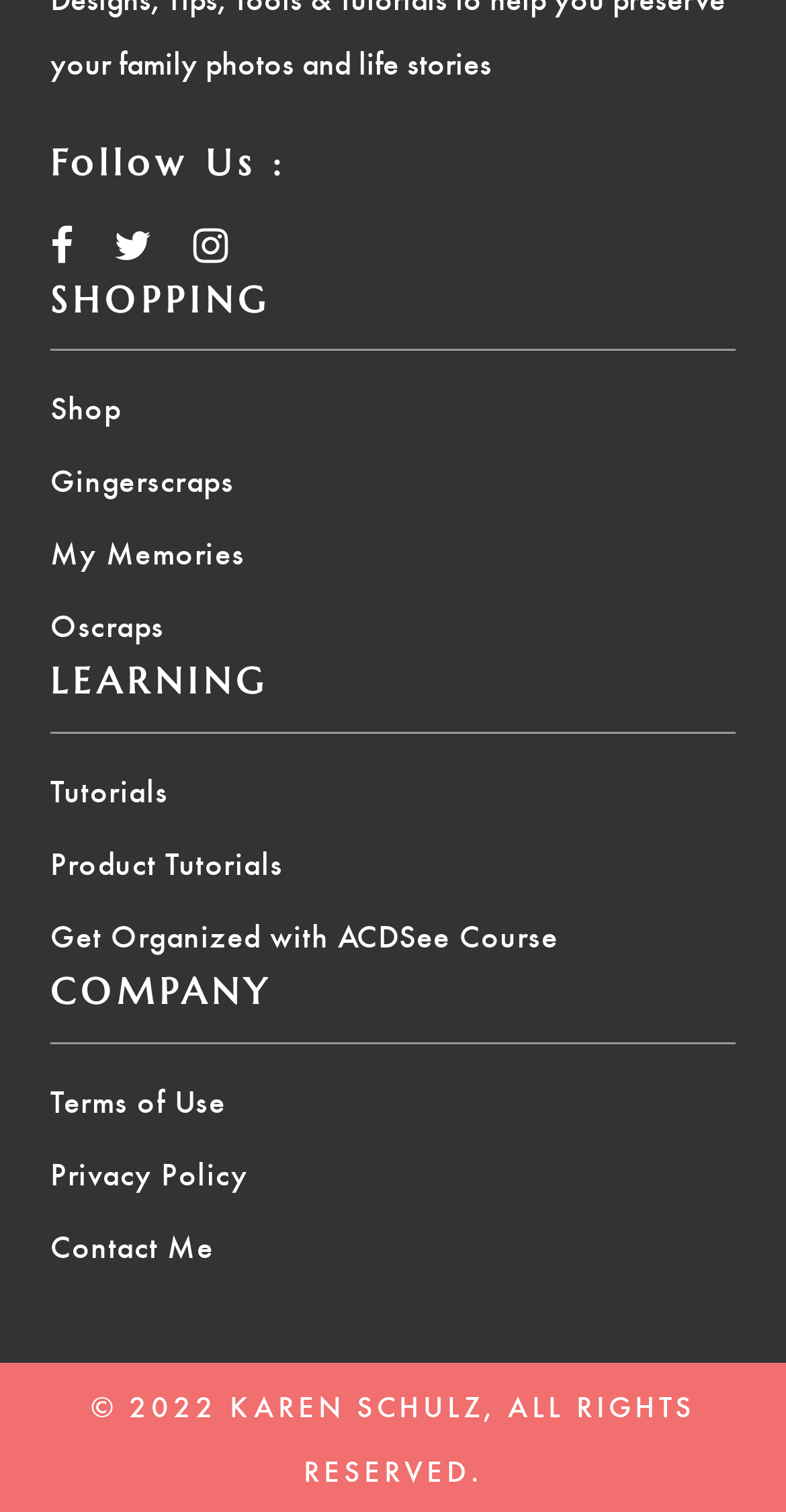Identify the bounding box of the UI element described as follows: "Contact Me". Provide the coordinates as four float numbers in the range of 0 to 1 [left, top, right, bottom].

[0.064, 0.809, 0.272, 0.839]